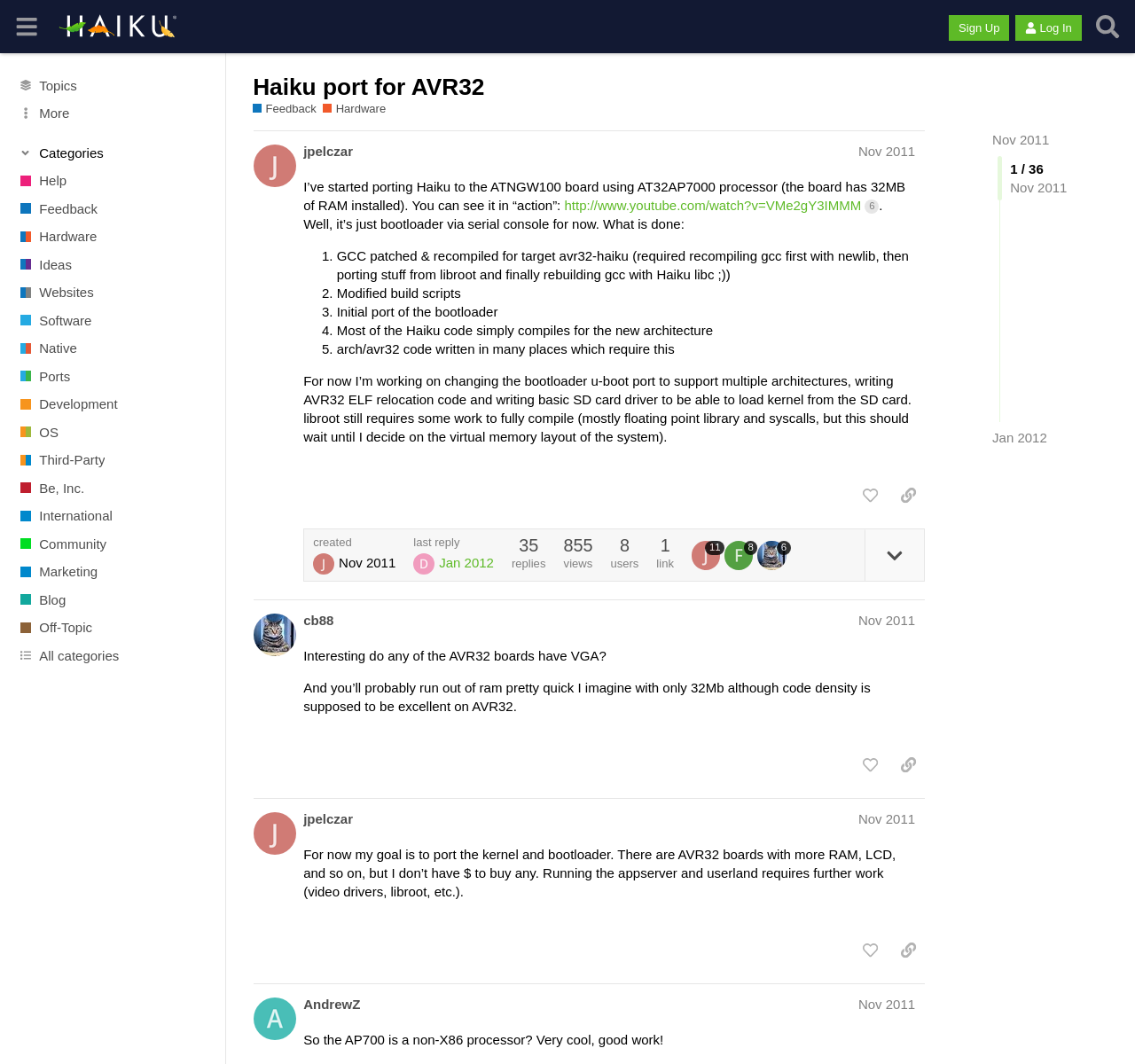Based on what you see in the screenshot, provide a thorough answer to this question: What is the username of the person who started the topic?

The username of the person who started the topic can be found at the top of the post, where it says 'jpelczar Nov 2011'. This is the username of the person who created the original post.